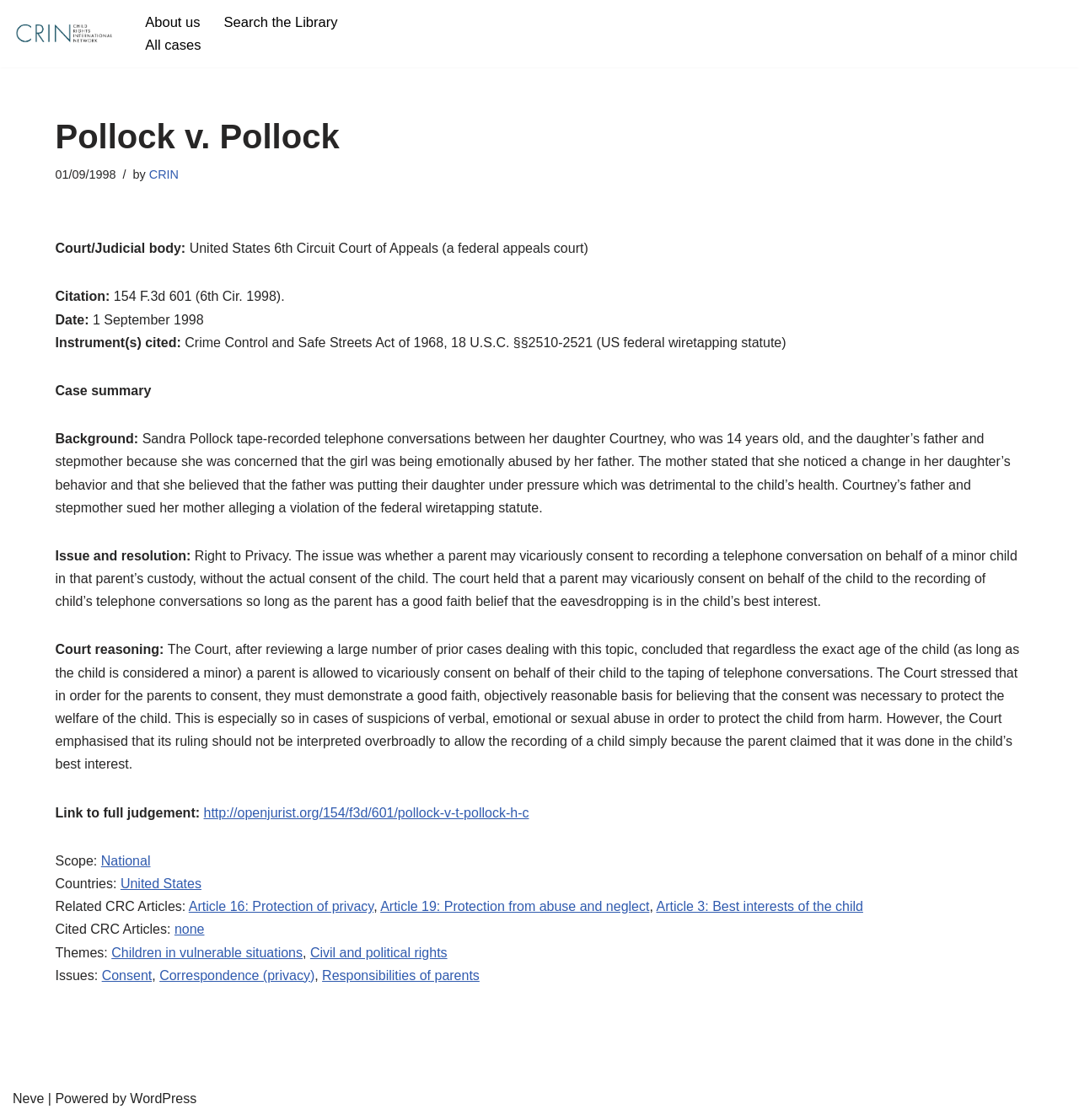Identify the bounding box coordinates of the region that needs to be clicked to carry out this instruction: "Search the Library". Provide these coordinates as four float numbers ranging from 0 to 1, i.e., [left, top, right, bottom].

[0.207, 0.009, 0.313, 0.03]